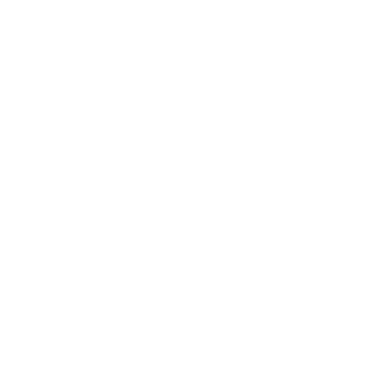What is the likely theme of the collection?
Please use the image to provide a one-word or short phrase answer.

spring-summer